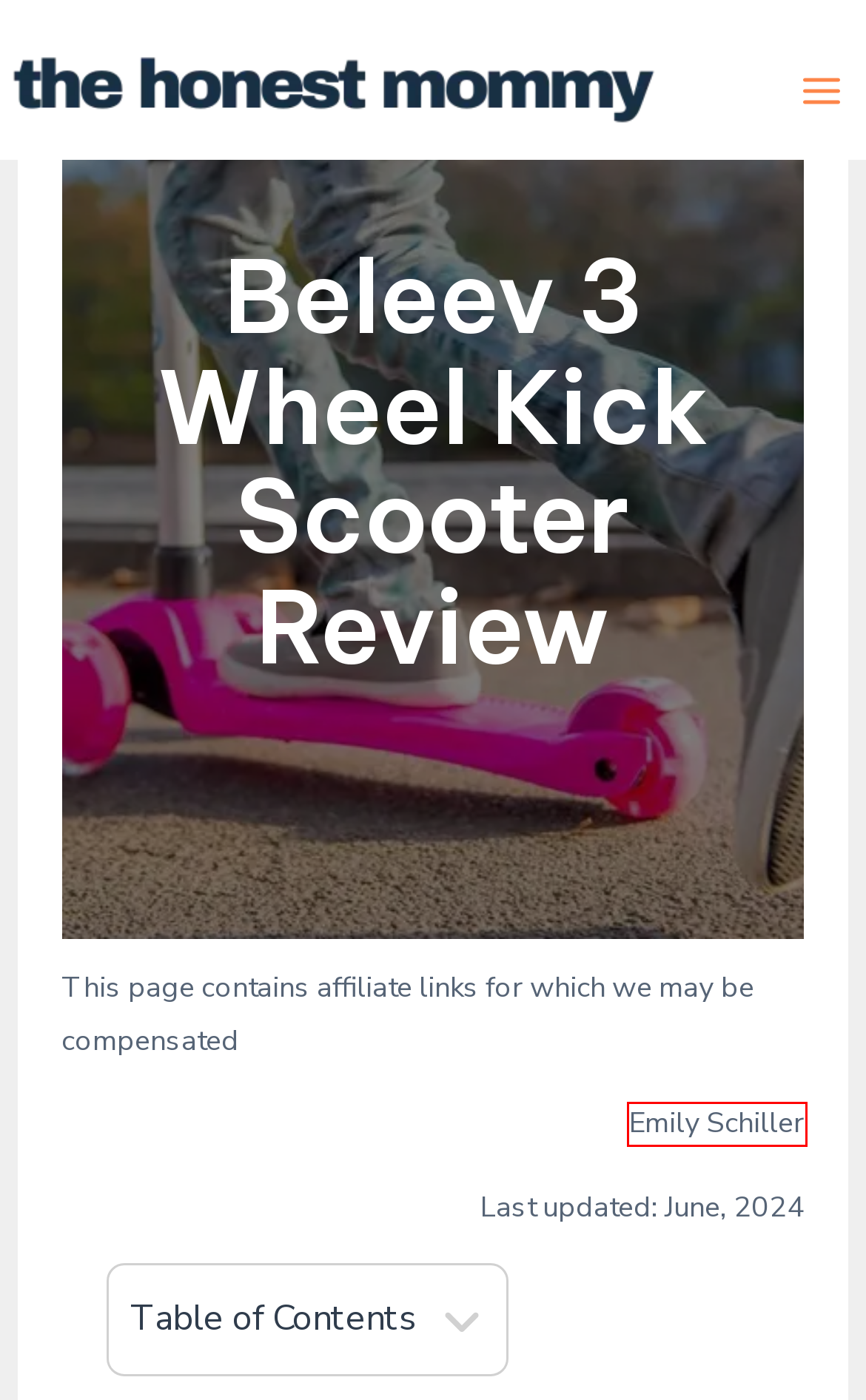Review the screenshot of a webpage which includes a red bounding box around an element. Select the description that best fits the new webpage once the element in the bounding box is clicked. Here are the candidates:
A. Contact - The Honest Mommy
B. About - The Honest Mommy
C. Toys You Should Keep for Your Kids 2024 - The Honest Mommy
D. Best 3 Wheel Scooters For Kids 2024 - The Honest Mommy
E. Getting Kids Started With Roller Skates 2024 - The Honest Mommy
F. Emily Schiller - The Honest Mommy
G. Instant Camera Fun for Kids 2024 - The Honest Mommy
H. Home - The Honest Mommy

F